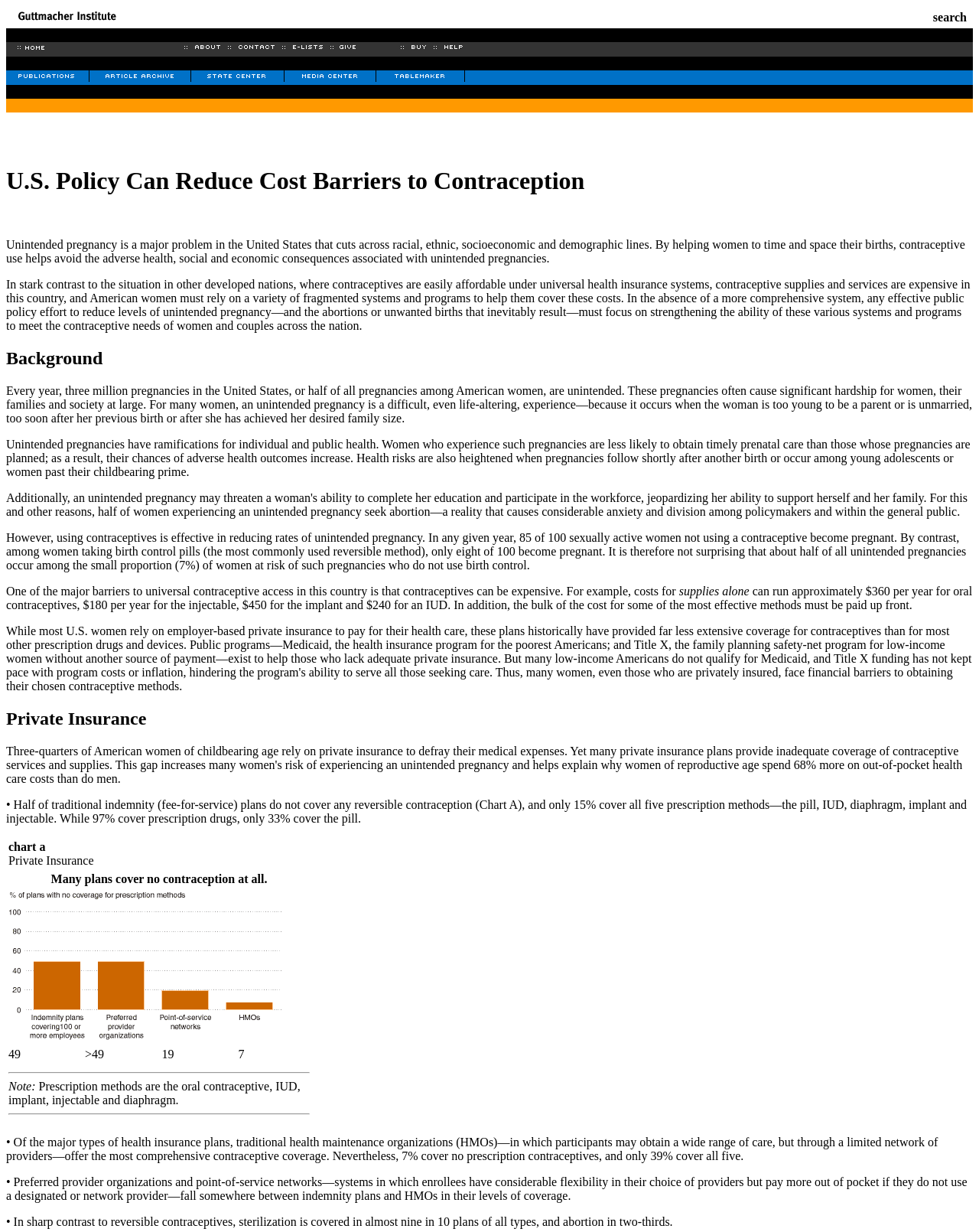Locate the UI element described as follows: "alt="state center"". Return the bounding box coordinates as four float numbers between 0 and 1 in the order [left, top, right, bottom].

[0.194, 0.058, 0.289, 0.068]